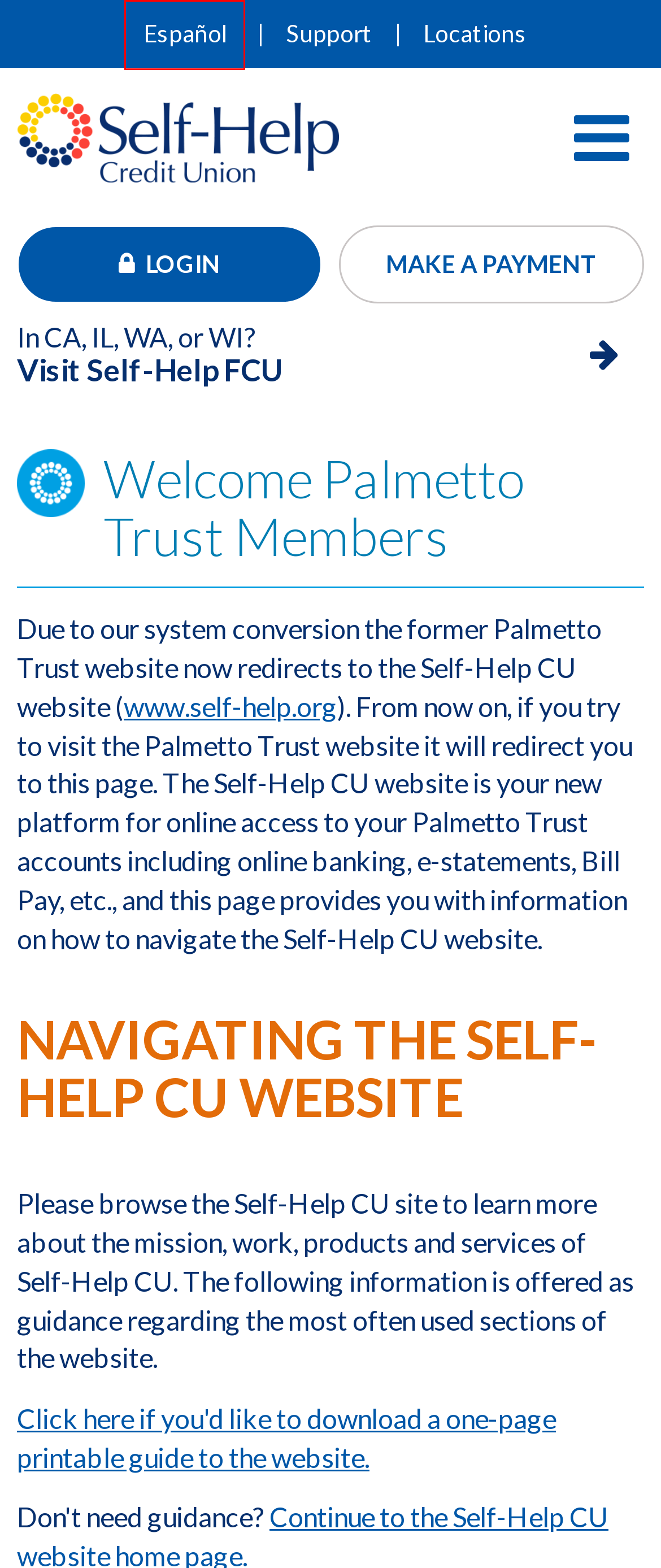Examine the screenshot of a webpage with a red bounding box around an element. Then, select the webpage description that best represents the new page after clicking the highlighted element. Here are the descriptions:
A. Palmetto Trust Cards
B. Personal Accounts, Loans, and Services - Self-Help Credit Union
C. Self-Help Federal Credit Union | CA, IL, WA, WI Credit Union
D. Nonprofit Loan Fund | NC Advocacy Group | Self Help Credit Union
E. Page Not Found | Self-Help Credit Union
F. Forms and Applications | Self-Help Credit Union
G. Self-Help Credit Union - Serving NC, SC, and FL
H. Who We Are | NC Credit Union | Self-Help Credit Union

E